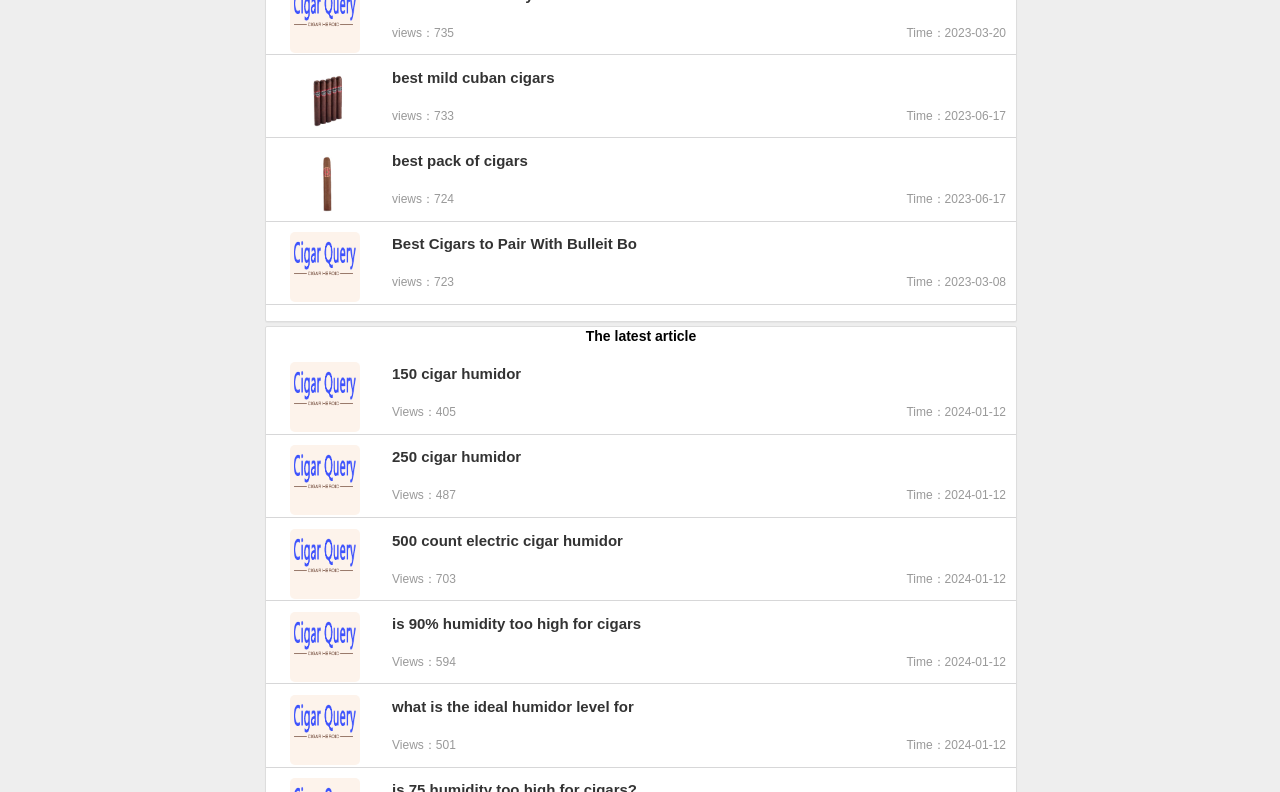Reply to the question with a single word or phrase:
Are there any images on the webpage?

Yes